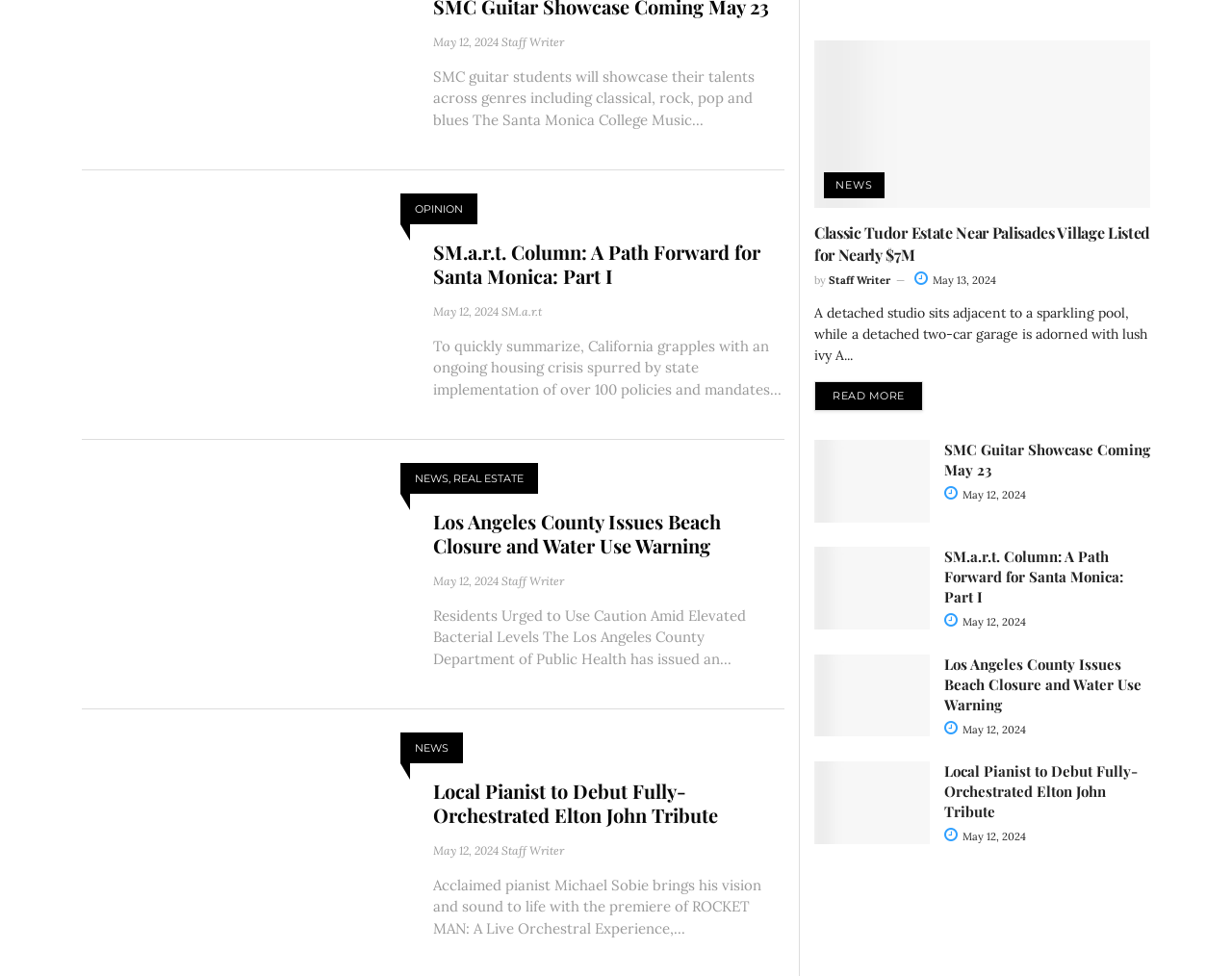Please provide the bounding box coordinates in the format (top-left x, top-left y, bottom-right x, bottom-right y). Remember, all values are floating point numbers between 0 and 1. What is the bounding box coordinate of the region described as: Real Estate

[0.368, 0.482, 0.425, 0.498]